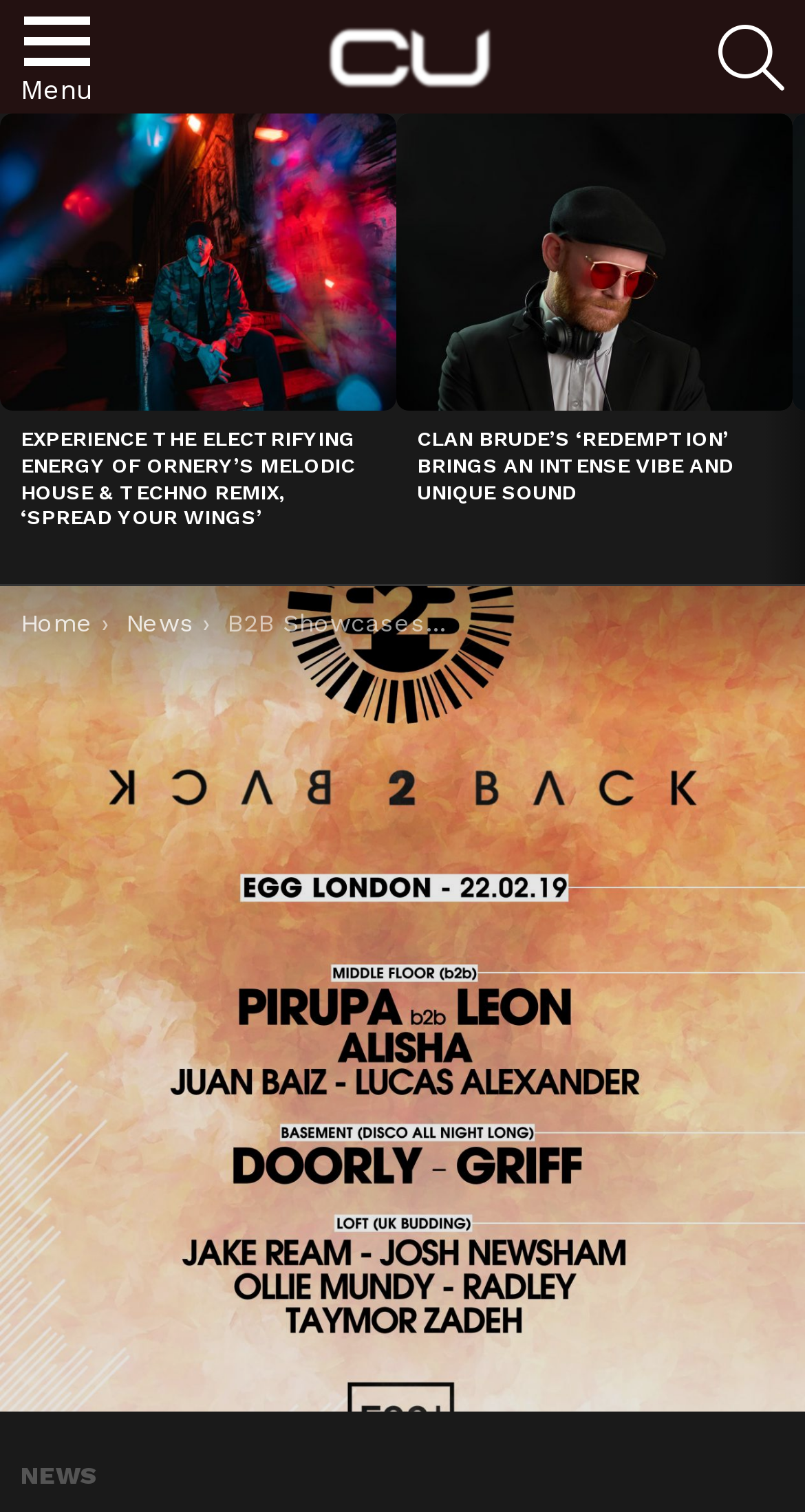What is the text above the navigation links at the bottom?
Look at the image and respond with a one-word or short phrase answer.

You are here: